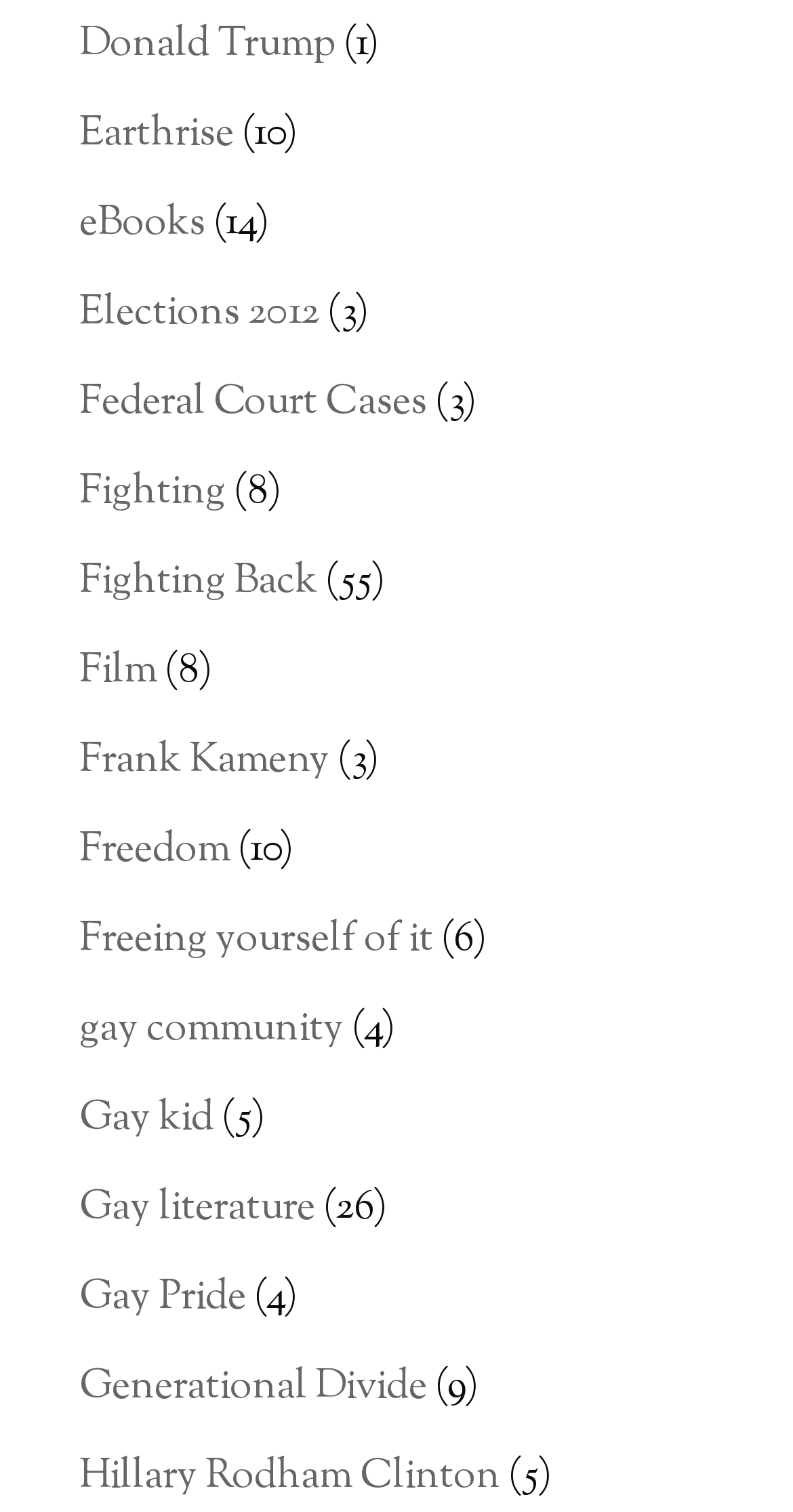Find and indicate the bounding box coordinates of the region you should select to follow the given instruction: "Visit eBooks".

[0.1, 0.129, 0.259, 0.168]